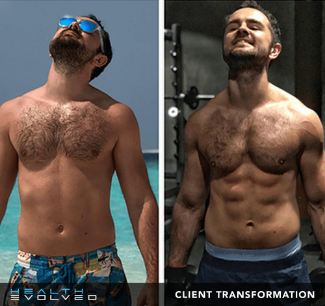Respond with a single word or phrase:
Where is the individual on the right?

Gym setting